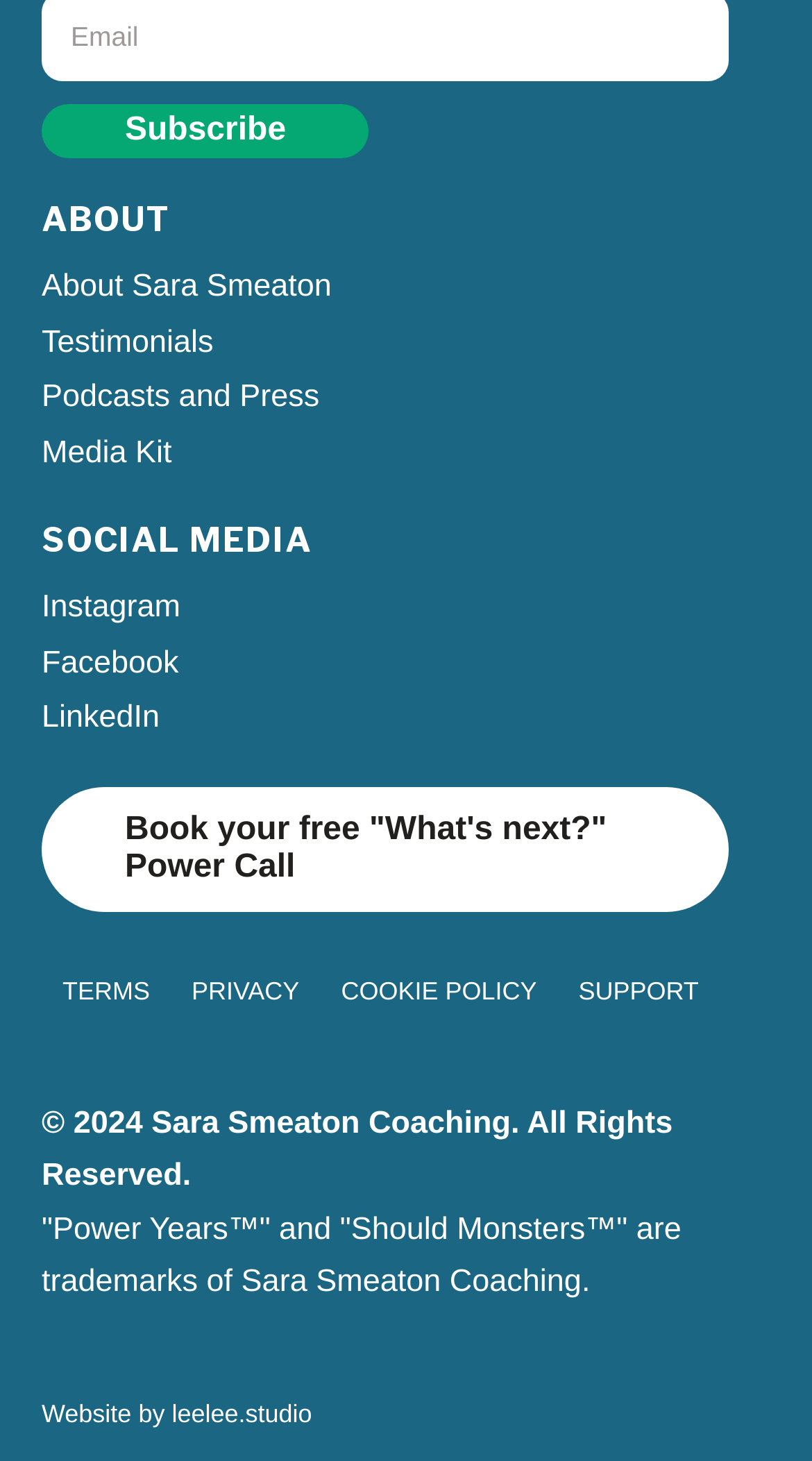Give a one-word or one-phrase response to the question: 
What is the name of the website development studio?

leelee.studio